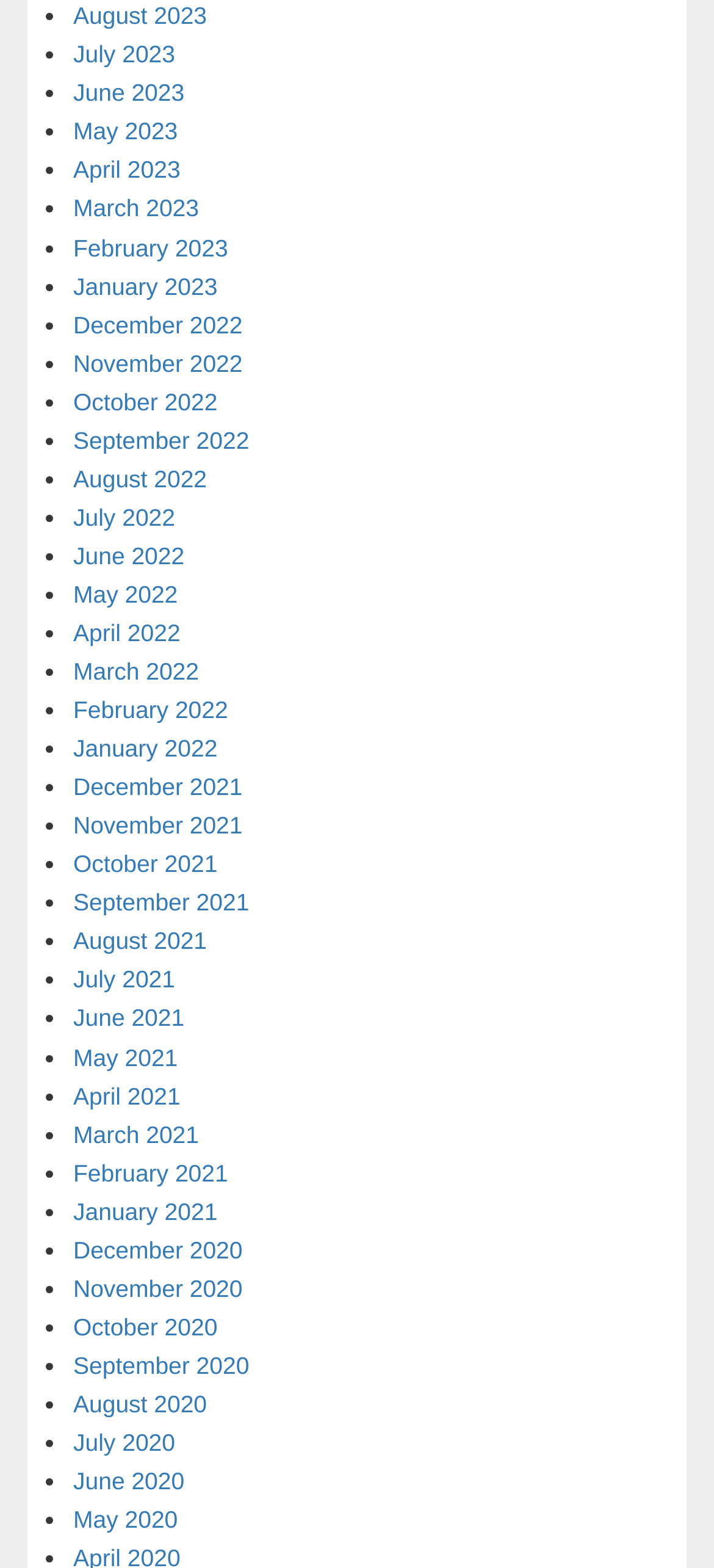Indicate the bounding box coordinates of the element that must be clicked to execute the instruction: "View July 2023". The coordinates should be given as four float numbers between 0 and 1, i.e., [left, top, right, bottom].

[0.103, 0.026, 0.245, 0.044]